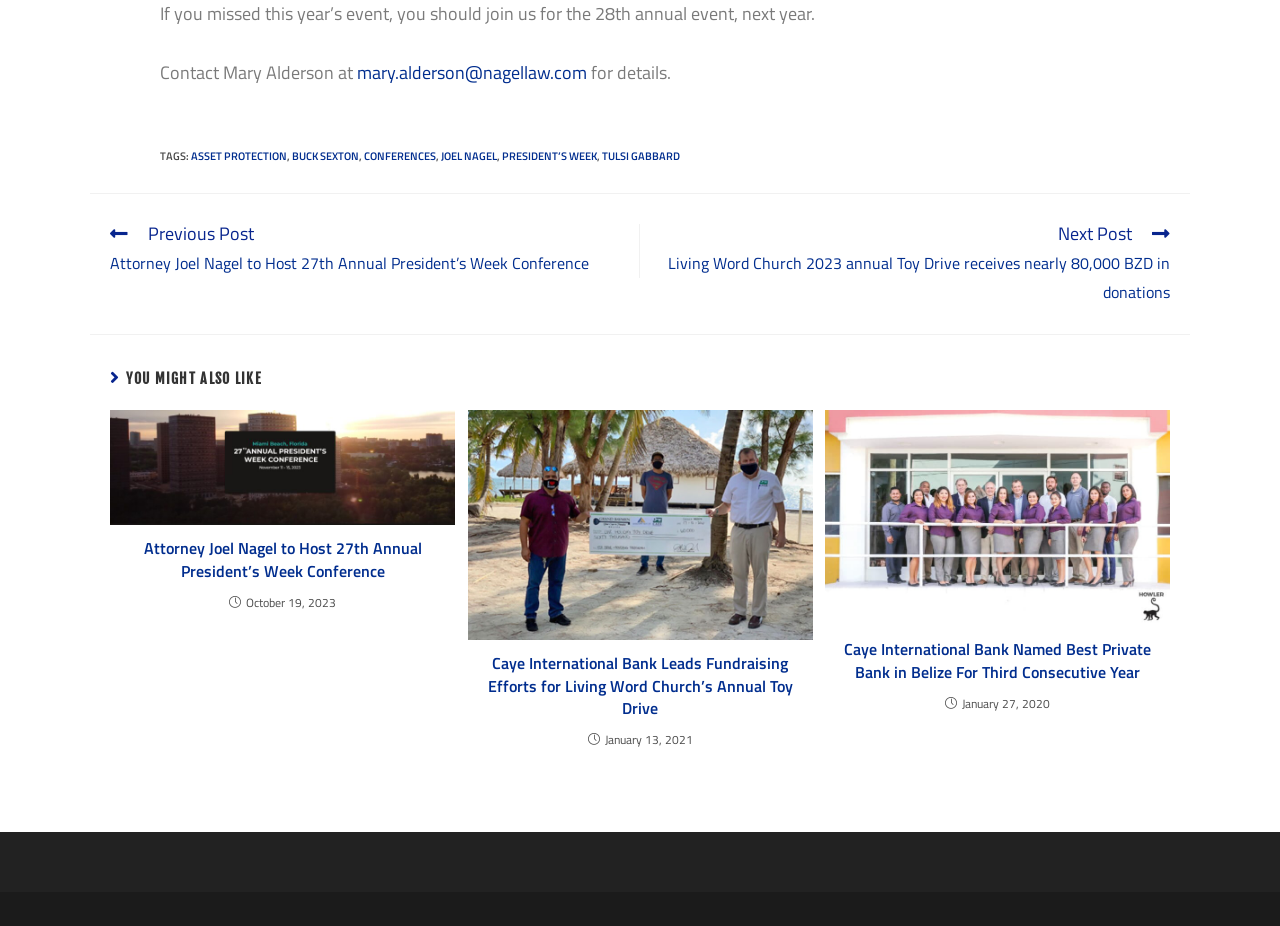How many articles are listed on this webpage?
Please respond to the question with as much detail as possible.

I counted the number of article sections on the webpage, each with a heading, figure, and time. There are three such sections, indicating three articles.